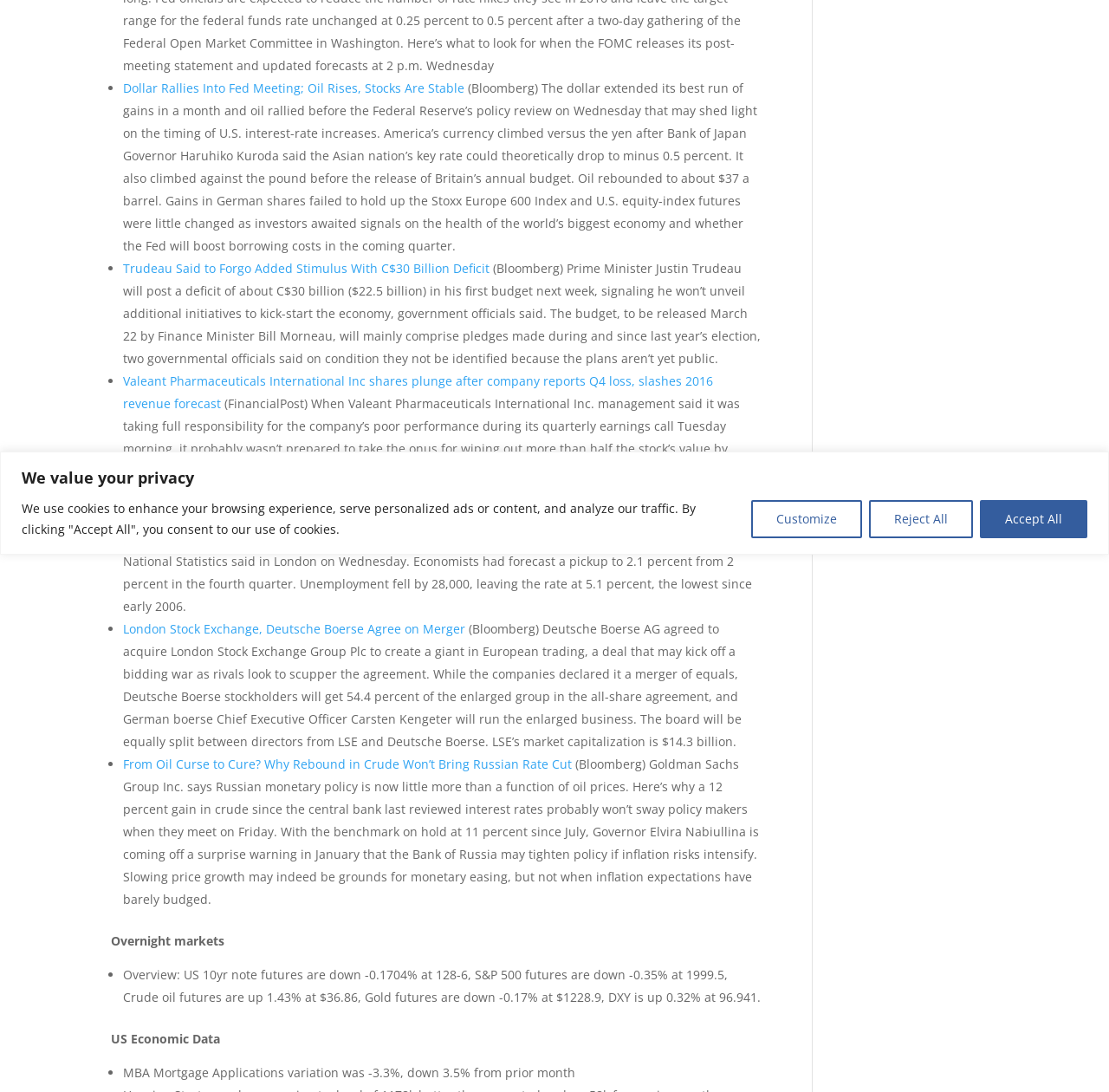Please find the bounding box for the UI element described by: "Reject All".

[0.784, 0.458, 0.877, 0.492]